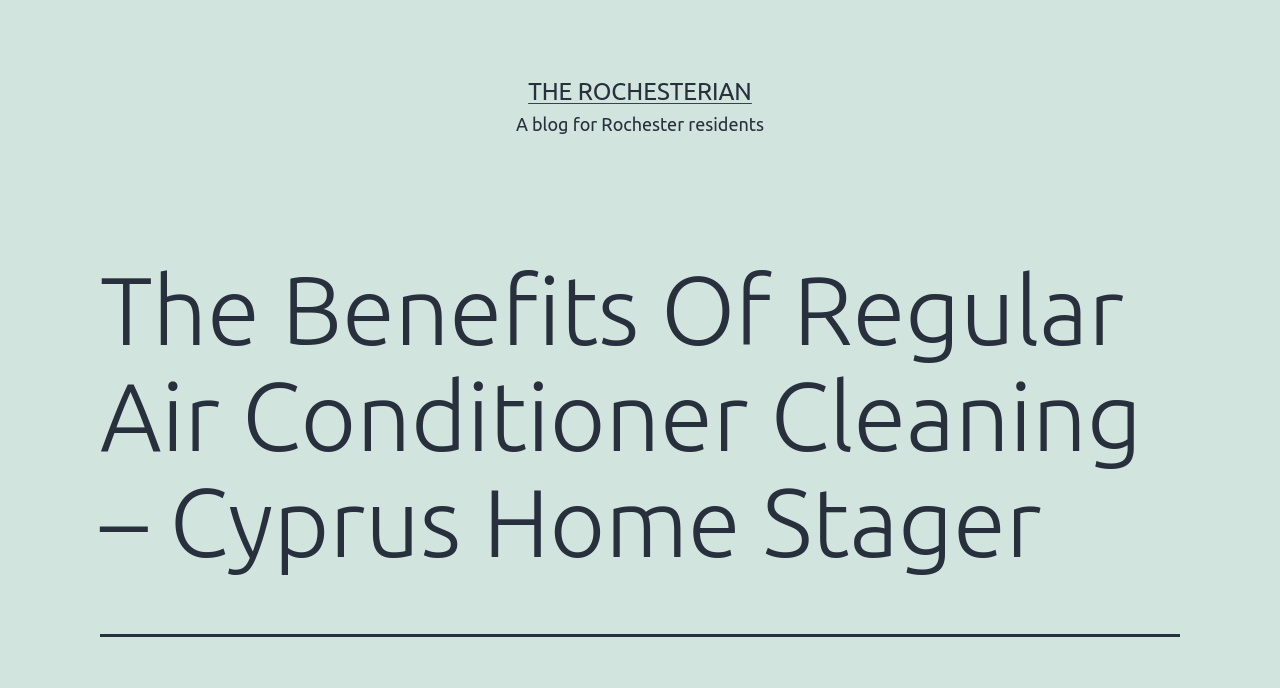Please find the top heading of the webpage and generate its text.

The Benefits Of Regular Air Conditioner Cleaning – Cyprus Home Stager